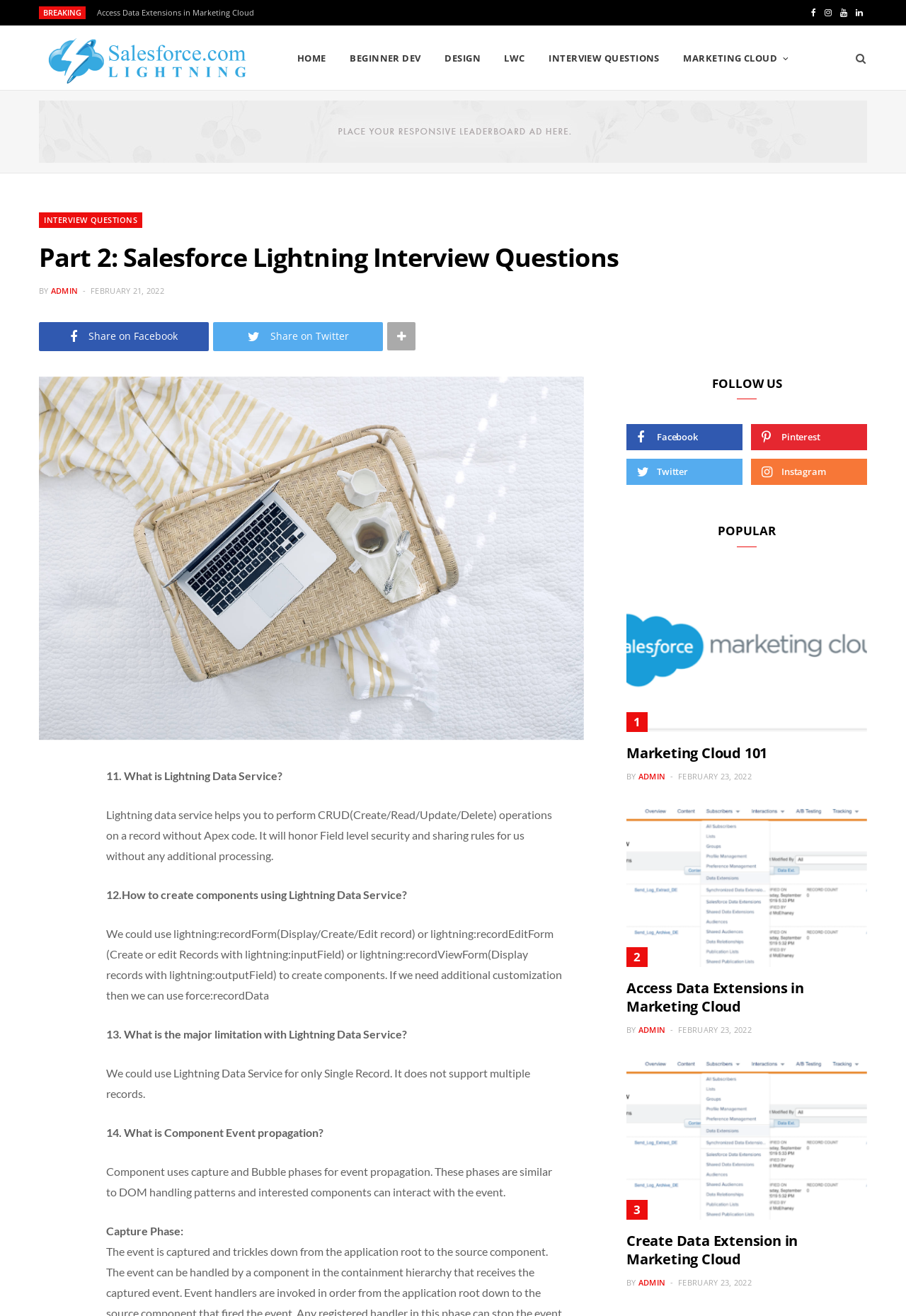Indicate the bounding box coordinates of the element that must be clicked to execute the instruction: "Click on the 'Access Data Extensions in Marketing Cloud' link". The coordinates should be given as four float numbers between 0 and 1, i.e., [left, top, right, bottom].

[0.107, 0.006, 0.288, 0.013]